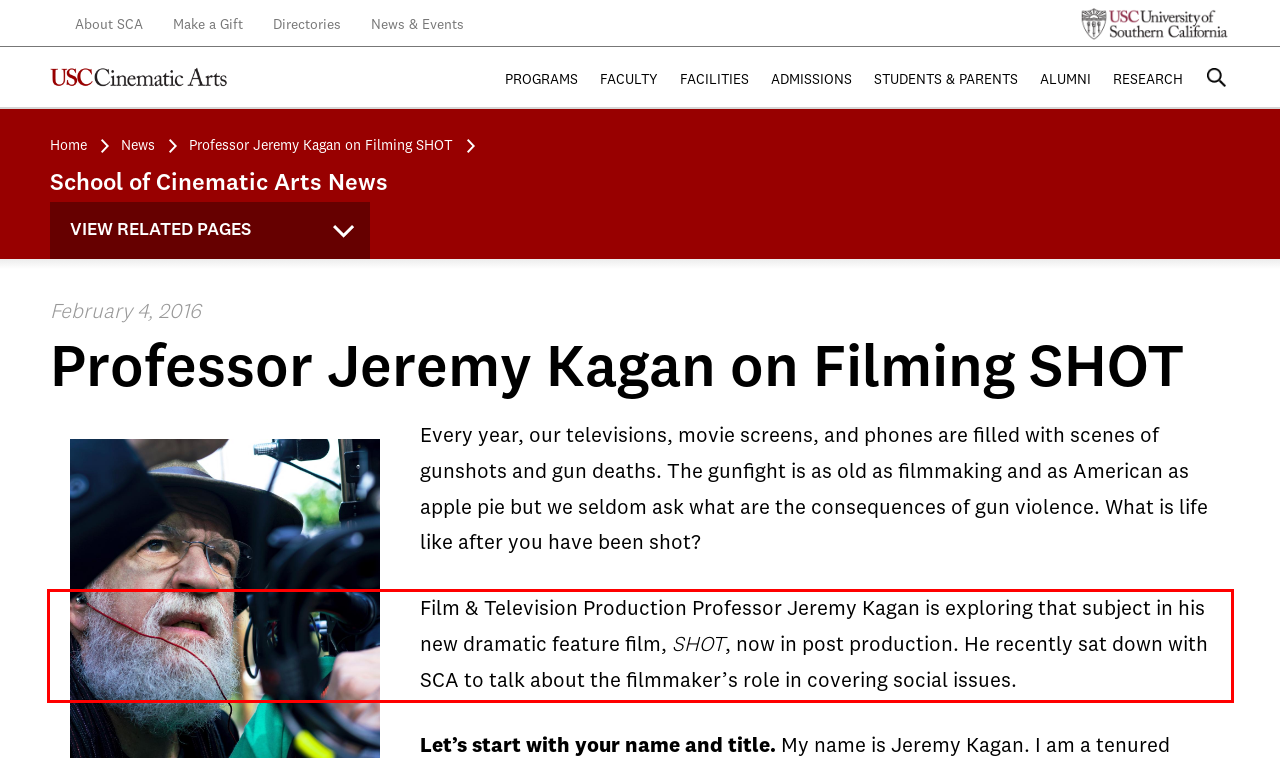Examine the webpage screenshot and use OCR to recognize and output the text within the red bounding box.

Film & Television Production Professor Jeremy Kagan is exploring that subject in his new dramatic feature film, SHOT, now in post production. He recently sat down with SCA to talk about the filmmaker’s role in covering social issues.